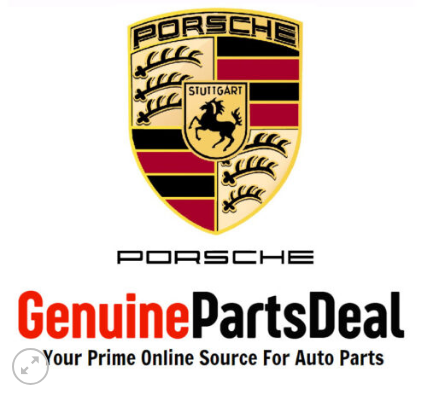Give a detailed account of the contents of the image.

The image features the iconic Porsche crest, prominently displaying the brand's coat of arms. This crest, a symbol of luxury and high-performance engineering, showcases the traditional elements associated with Porsche, including the horse, which represents Stuttgart—the city of the brand's origin. Below the crest, the name "GenuinePartsDeal" is presented in bold, red letters, emphasizing the focus on genuine auto parts. Accompanying this is the tagline, "Your Prime Online Source For Auto Parts," reinforcing the brand's mission to provide authentic and reliable automotive components to customers. The overall design blends elegance and functionality, embodying the values and reputation of Porsche and its commitment to quality.